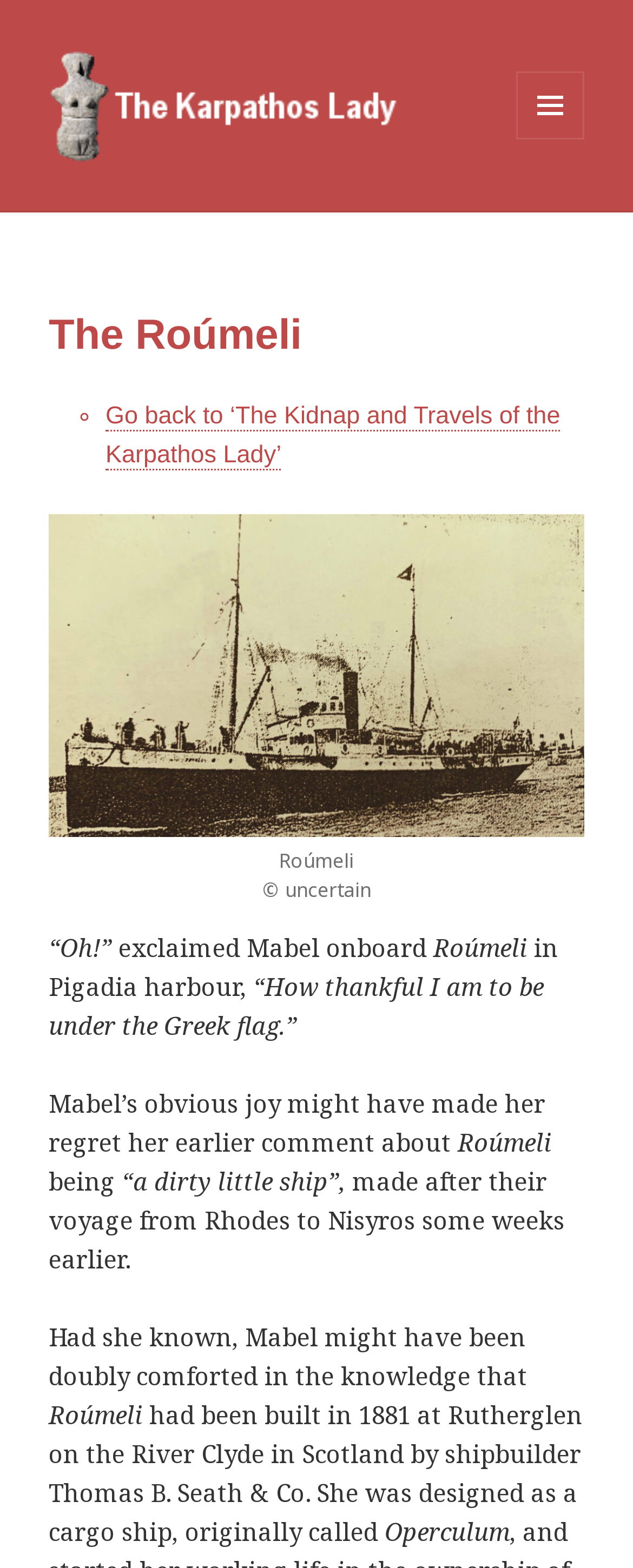Give a full account of the webpage's elements and their arrangement.

The webpage is about "The Roúmeli" and appears to be a story or article about a ship. At the top, there is a link and an image, which are positioned side by side. Below them, there is a button labeled "MENU AND WIDGETS" on the right side of the page.

The main content of the page is organized under a header section, which contains the title "The Roúmeli". Below the title, there is a list with a single item, which is a link to go back to another story called "The Kidnap and Travels of the Karpathos Lady".

Under the list, there is a figure with an image of the ship "Roúmeli" and a caption that reads "© uncertain". The image is accompanied by a paragraph of text that describes the ship and its history. The text is divided into several sections, each with a few sentences.

The text describes a scene where a character named Mabel is on board the ship and expresses her joy to be under the Greek flag. It then goes on to describe the ship's history, including its construction in 1881 in Scotland and its original name "Operculum". The text is written in a narrative style and appears to be a passage from a story or novel.